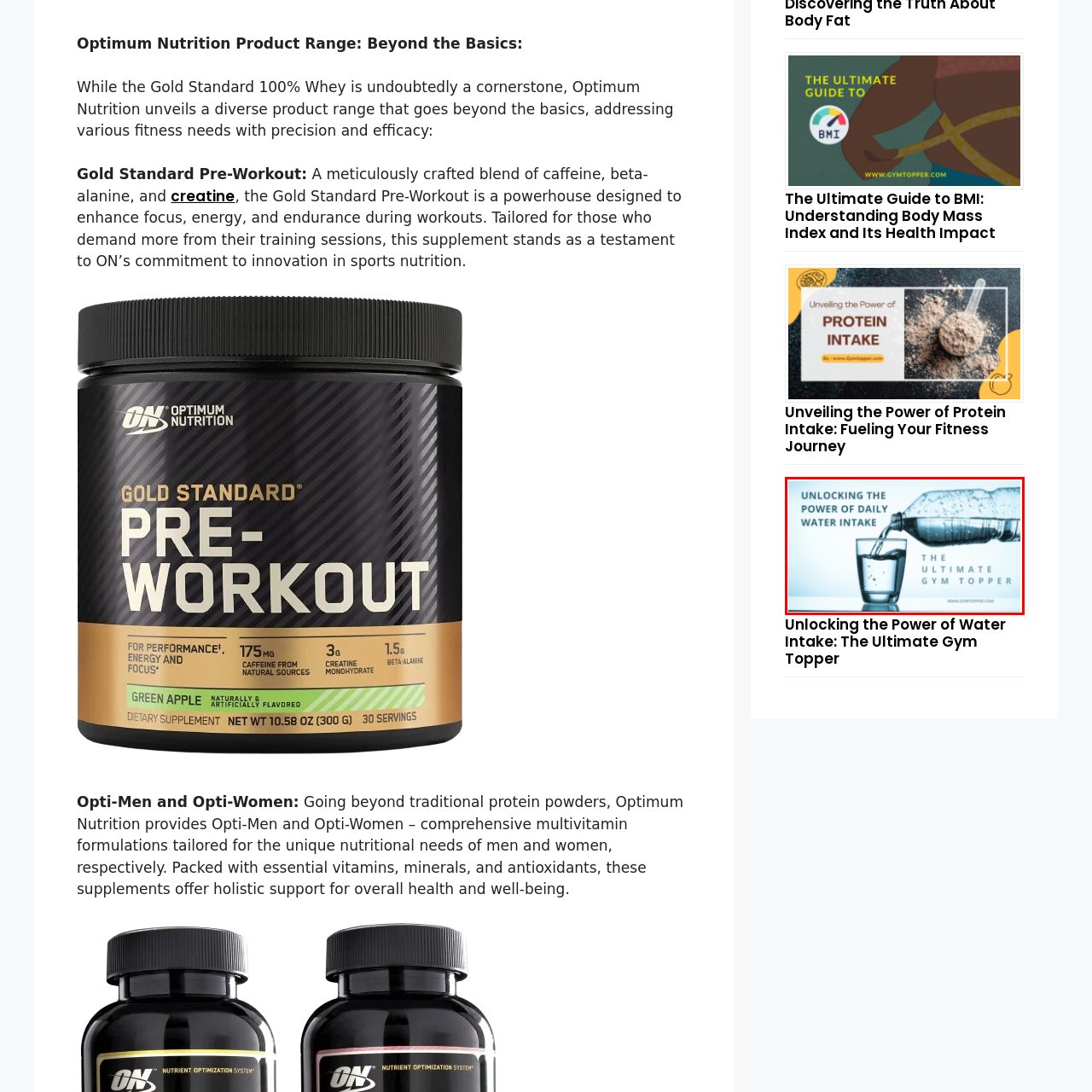Direct your attention to the red-bounded image and answer the question with a single word or phrase:
Where can viewers find more information on optimizing hydration?

www.gymtopper.com